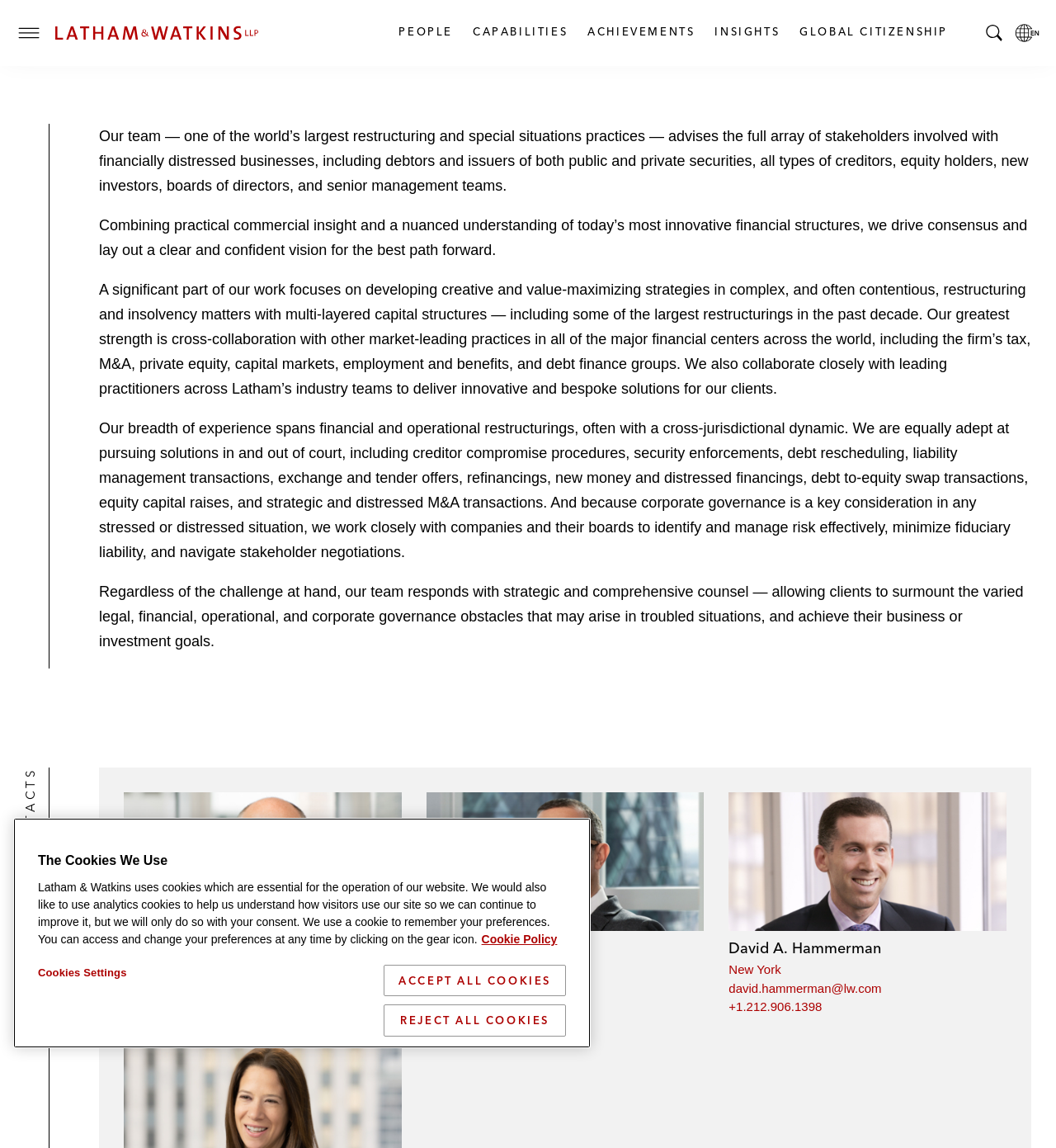Answer in one word or a short phrase: 
What is the purpose of the cookies used by the webpage?

operation and analytics